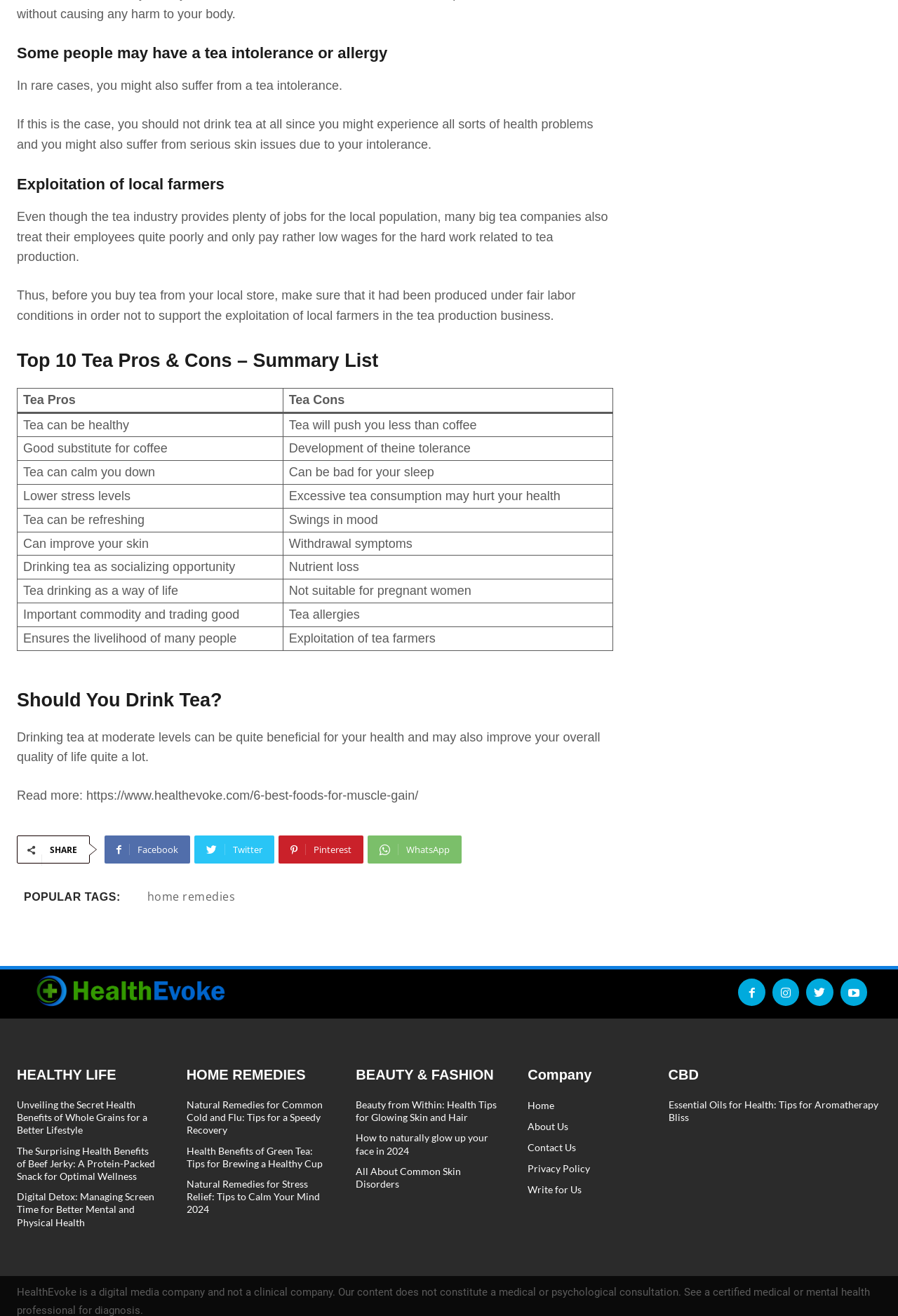Locate the bounding box coordinates of the area that needs to be clicked to fulfill the following instruction: "Read more about the 6 best foods for muscle gain". The coordinates should be in the format of four float numbers between 0 and 1, namely [left, top, right, bottom].

[0.096, 0.599, 0.466, 0.61]